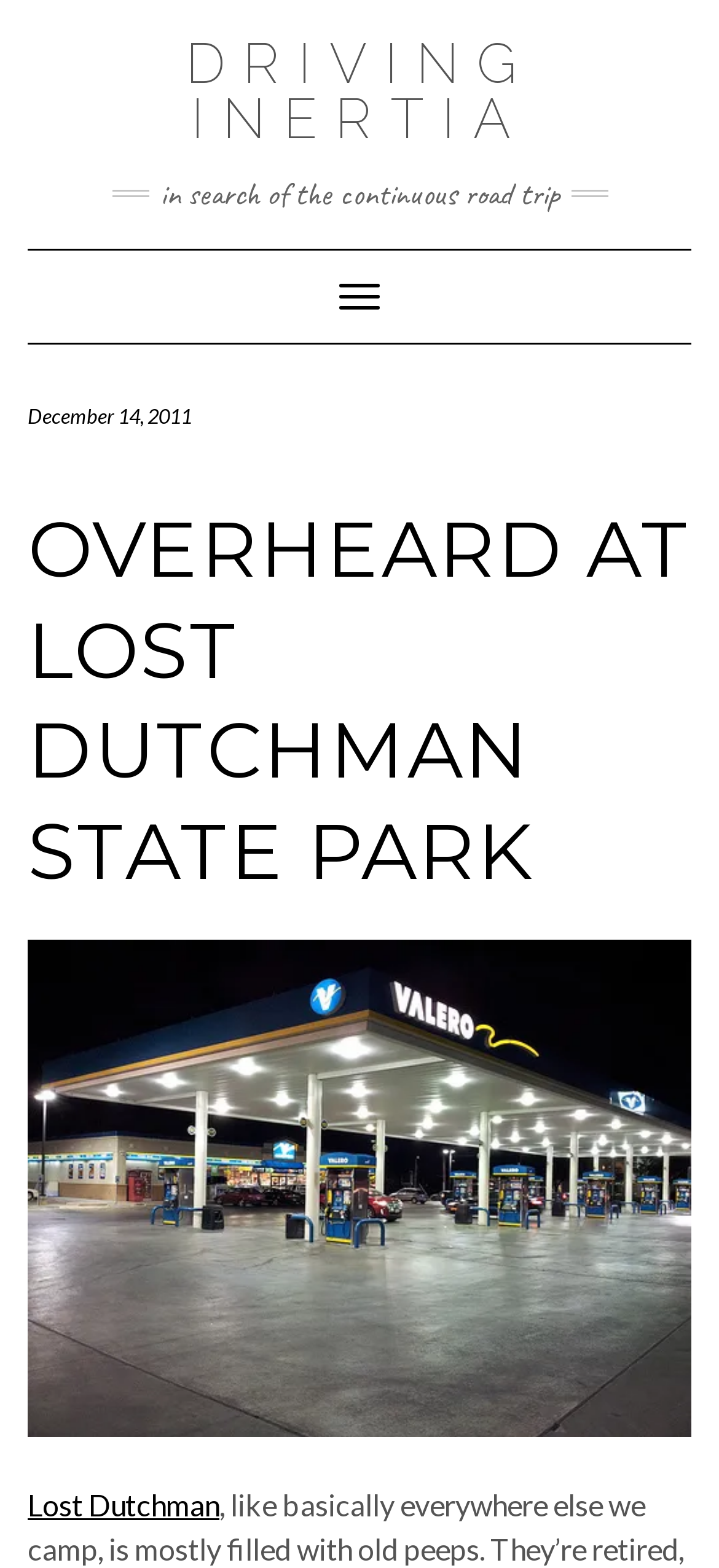Identify the bounding box for the described UI element. Provide the coordinates in (top-left x, top-left y, bottom-right x, bottom-right y) format with values ranging from 0 to 1: Lost Dutchman

[0.038, 0.949, 0.305, 0.971]